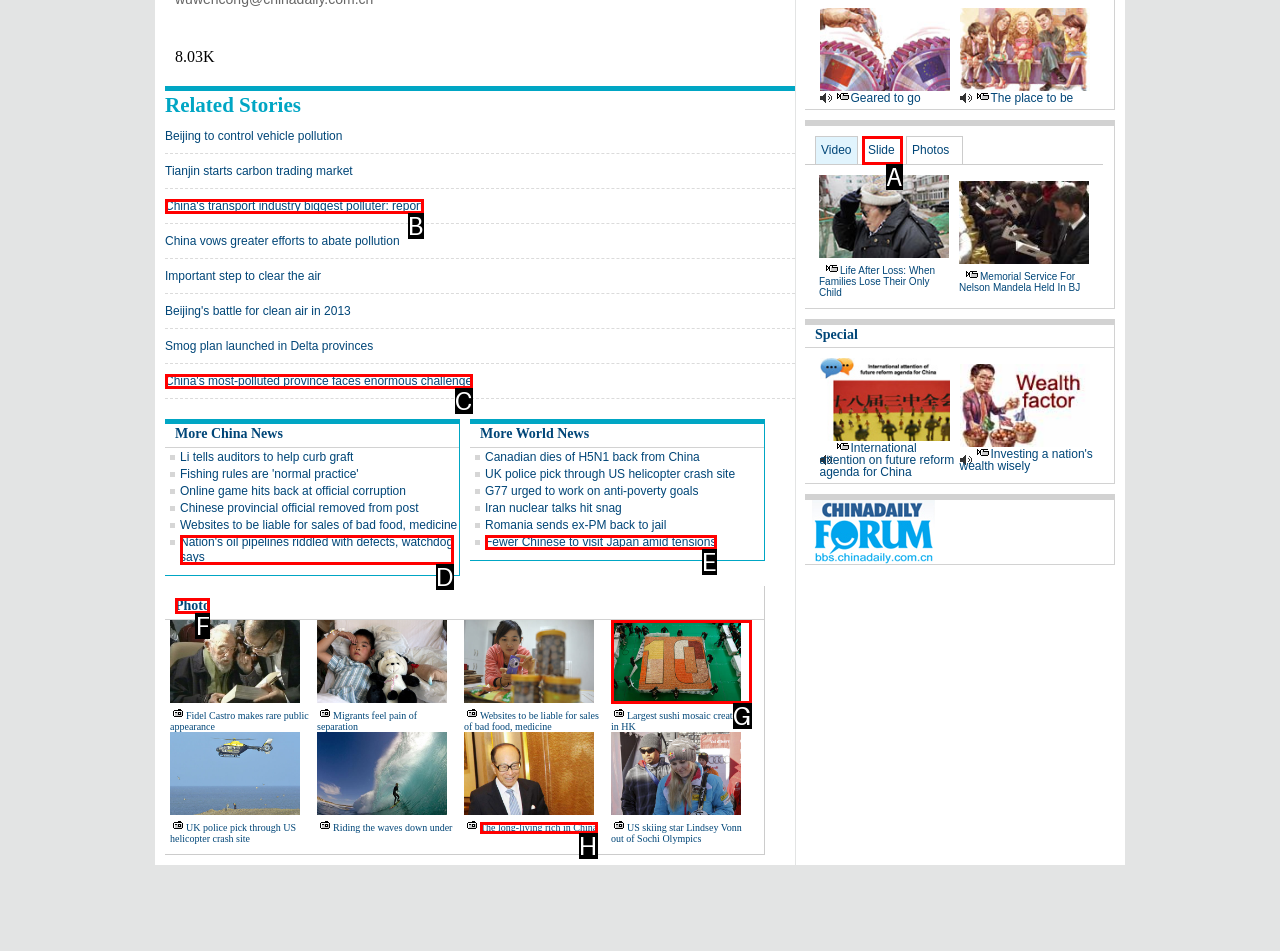Which option should be clicked to execute the task: Browse 'Photo'?
Reply with the letter of the chosen option.

F